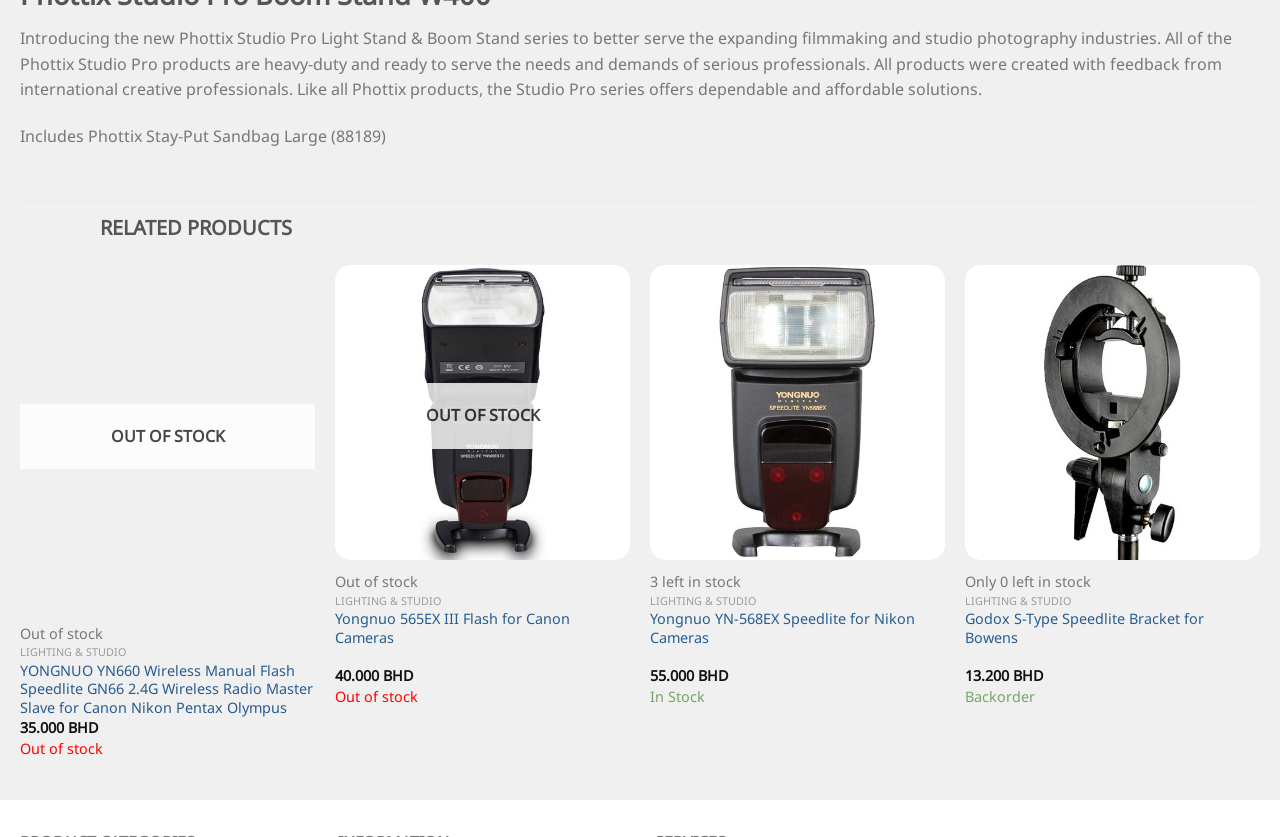Please reply with a single word or brief phrase to the question: 
What is the status of the Godox S-Type Speedlite Bracket for Bowens?

Backorder